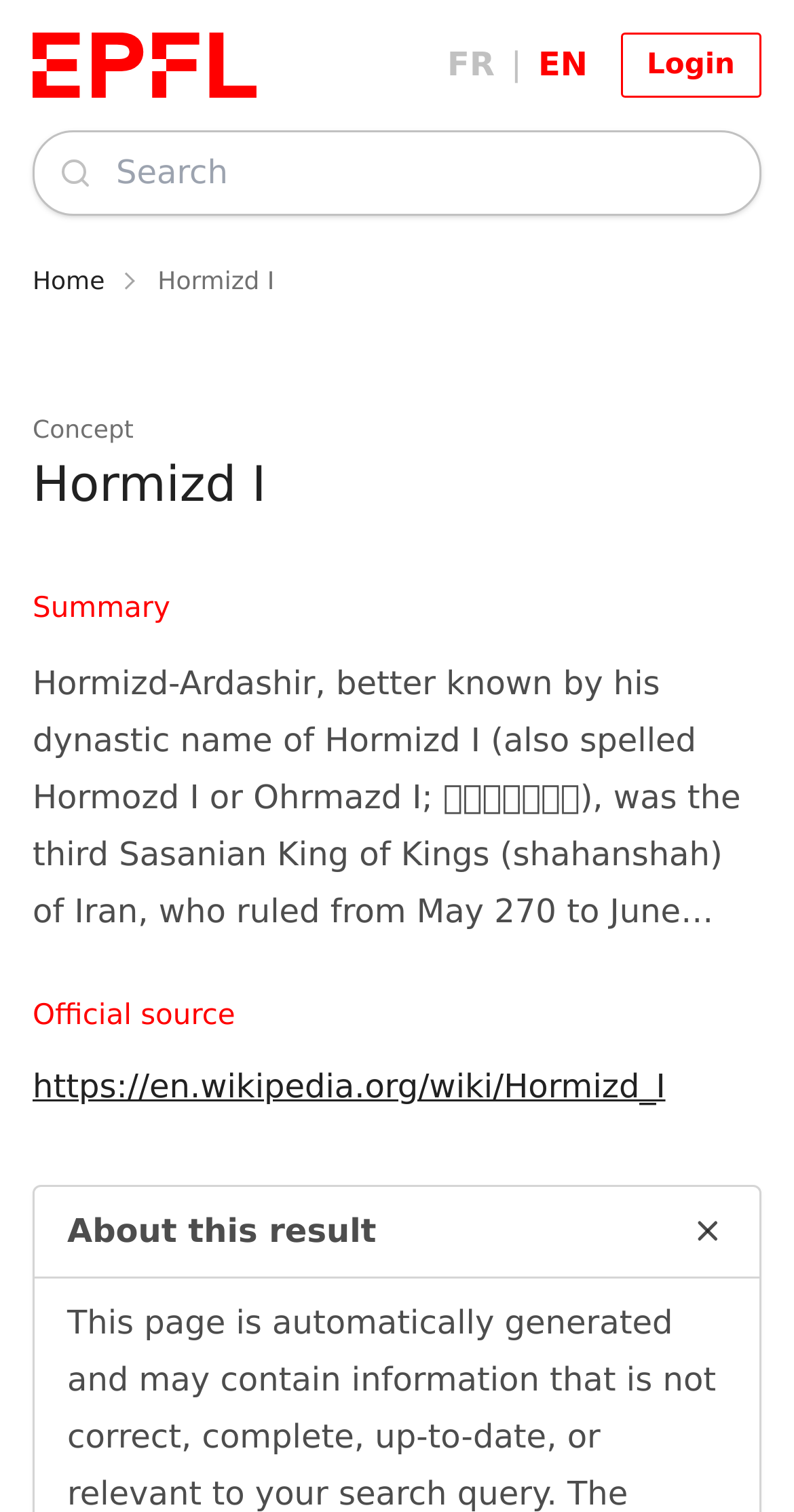Identify the bounding box coordinates of the specific part of the webpage to click to complete this instruction: "Search in Library Catalogue".

None